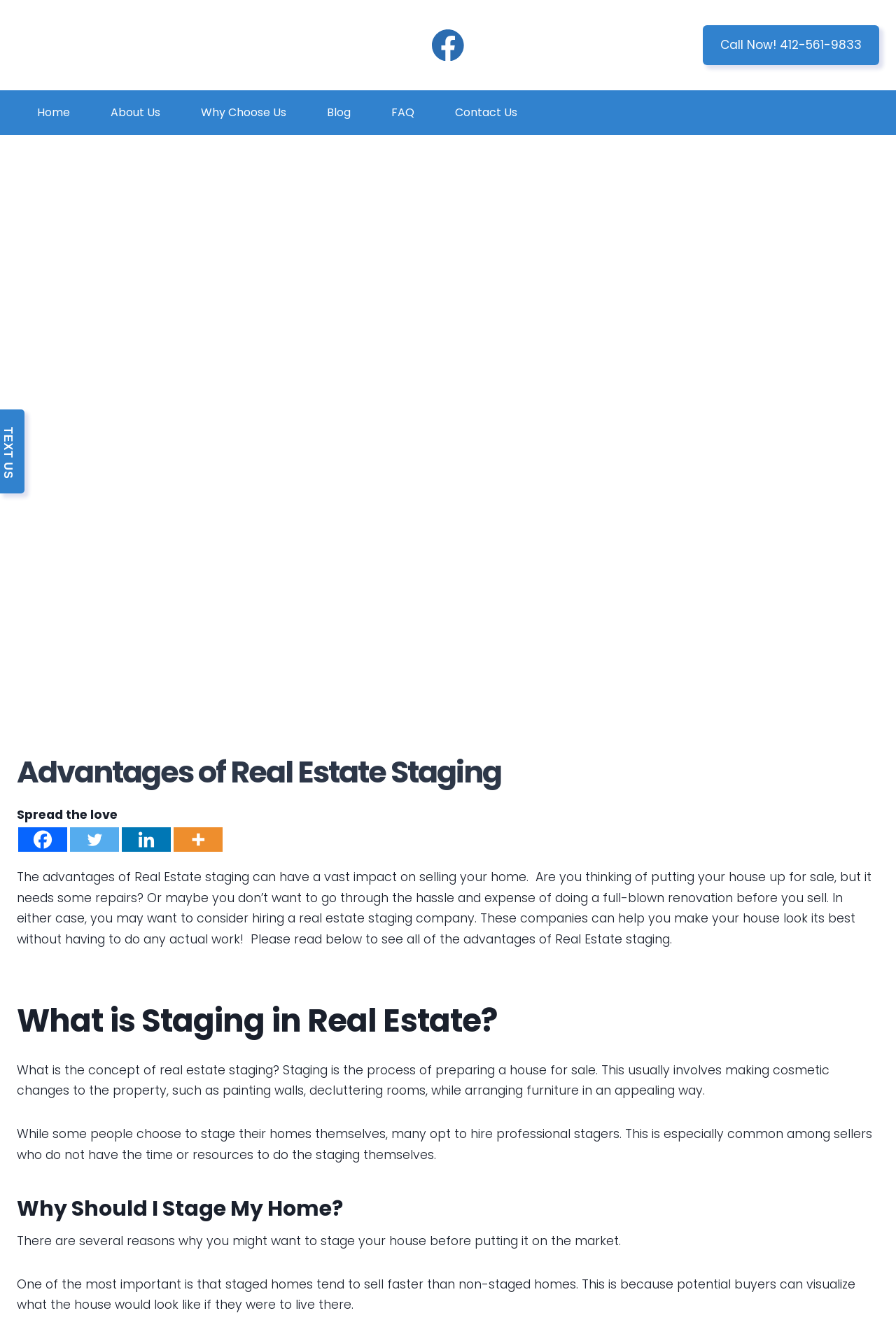What is the purpose of real estate staging?
Utilize the information in the image to give a detailed answer to the question.

The purpose of real estate staging, as mentioned on the webpage, is to help sell a house by making it more appealing to potential buyers, which can lead to a faster sale and potentially a better price.